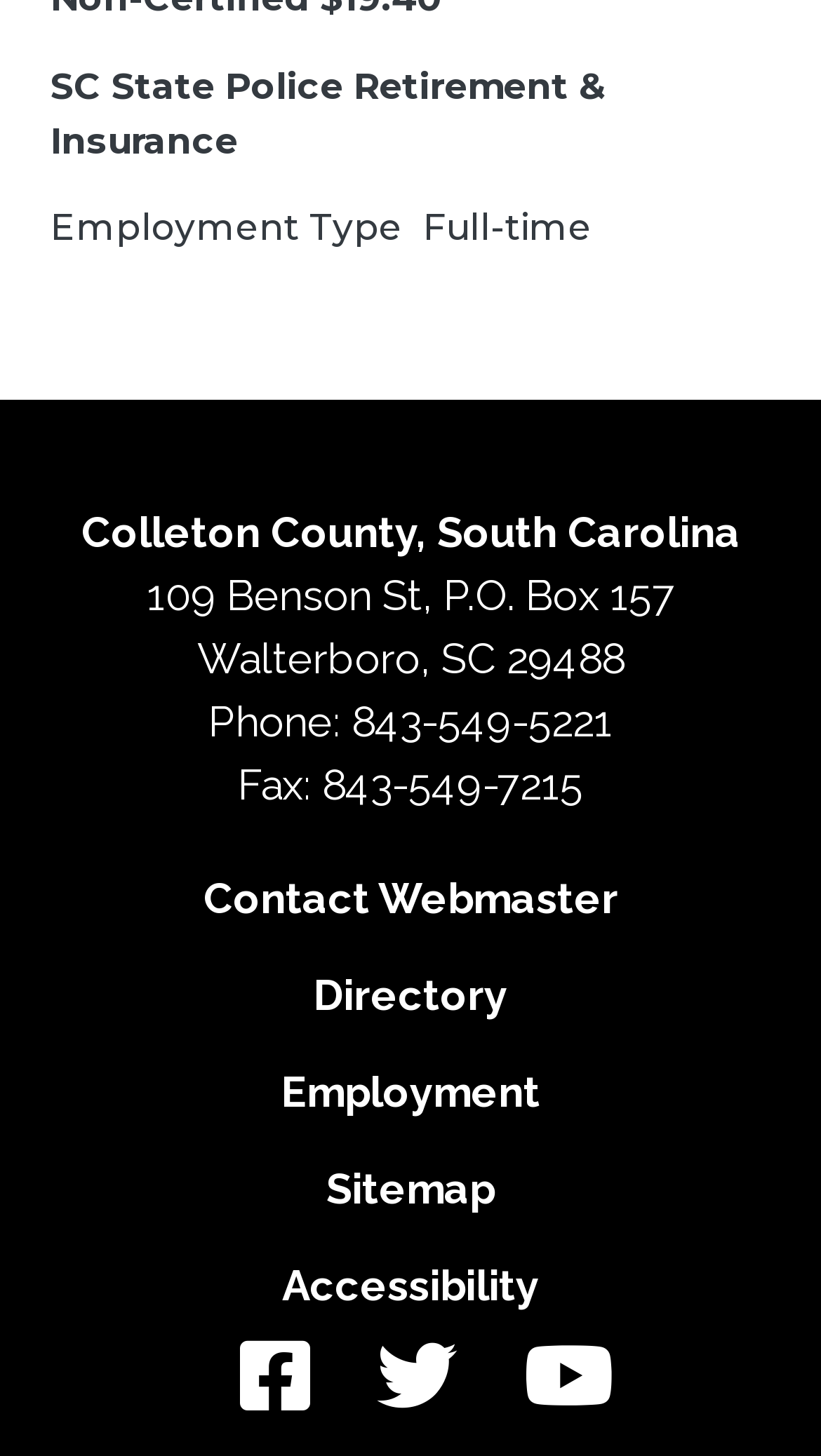Refer to the image and provide an in-depth answer to the question: 
What is the employment type?

The employment type can be found in the top section of the webpage, where it is stated as 'Full-time' next to the label 'Employment Type'.